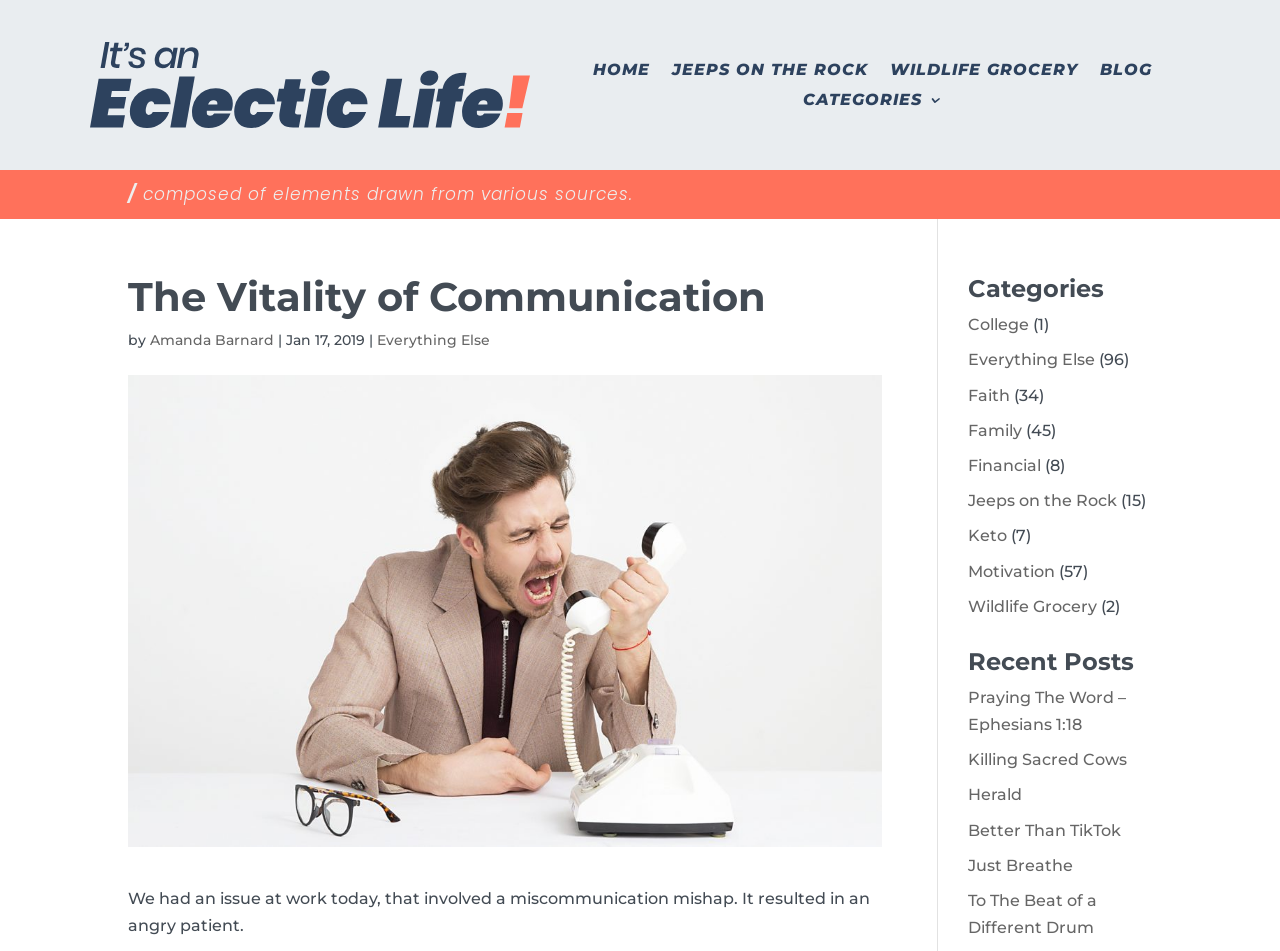Determine the bounding box coordinates for the clickable element required to fulfill the instruction: "explore Jeeps on the Rock". Provide the coordinates as four float numbers between 0 and 1, i.e., [left, top, right, bottom].

[0.525, 0.066, 0.678, 0.089]